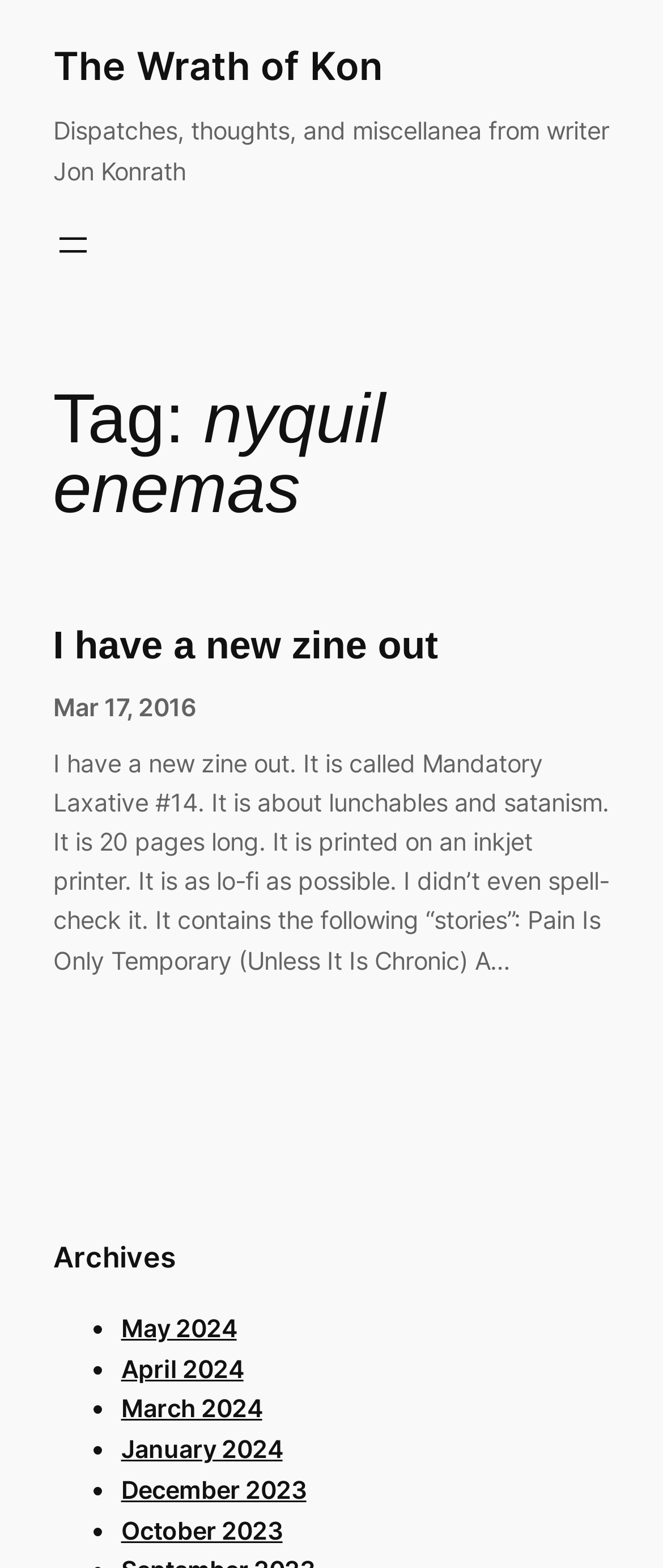Please identify the bounding box coordinates of the element that needs to be clicked to perform the following instruction: "Go to March 2024 archives".

[0.183, 0.889, 0.395, 0.907]